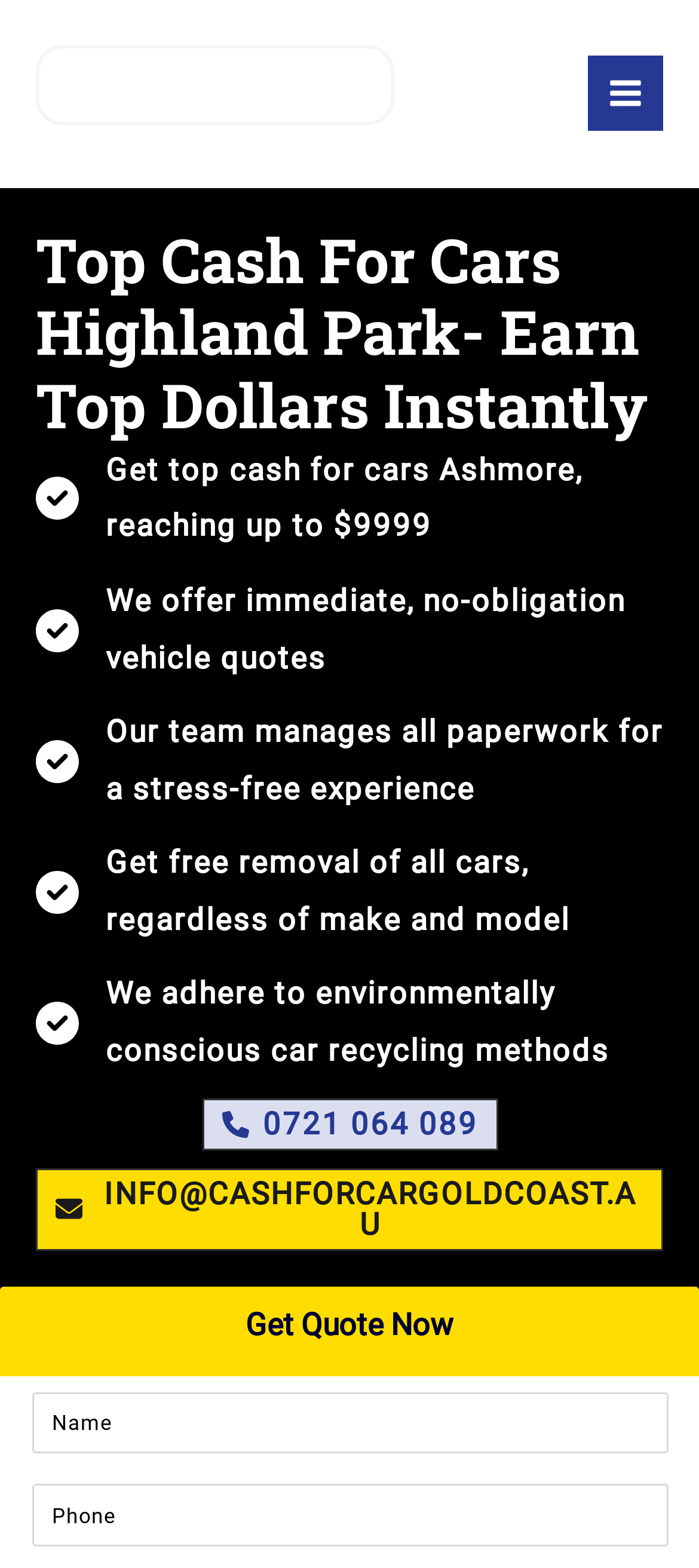Please respond to the question with a concise word or phrase:
What is the purpose of the team?

Manage paperwork